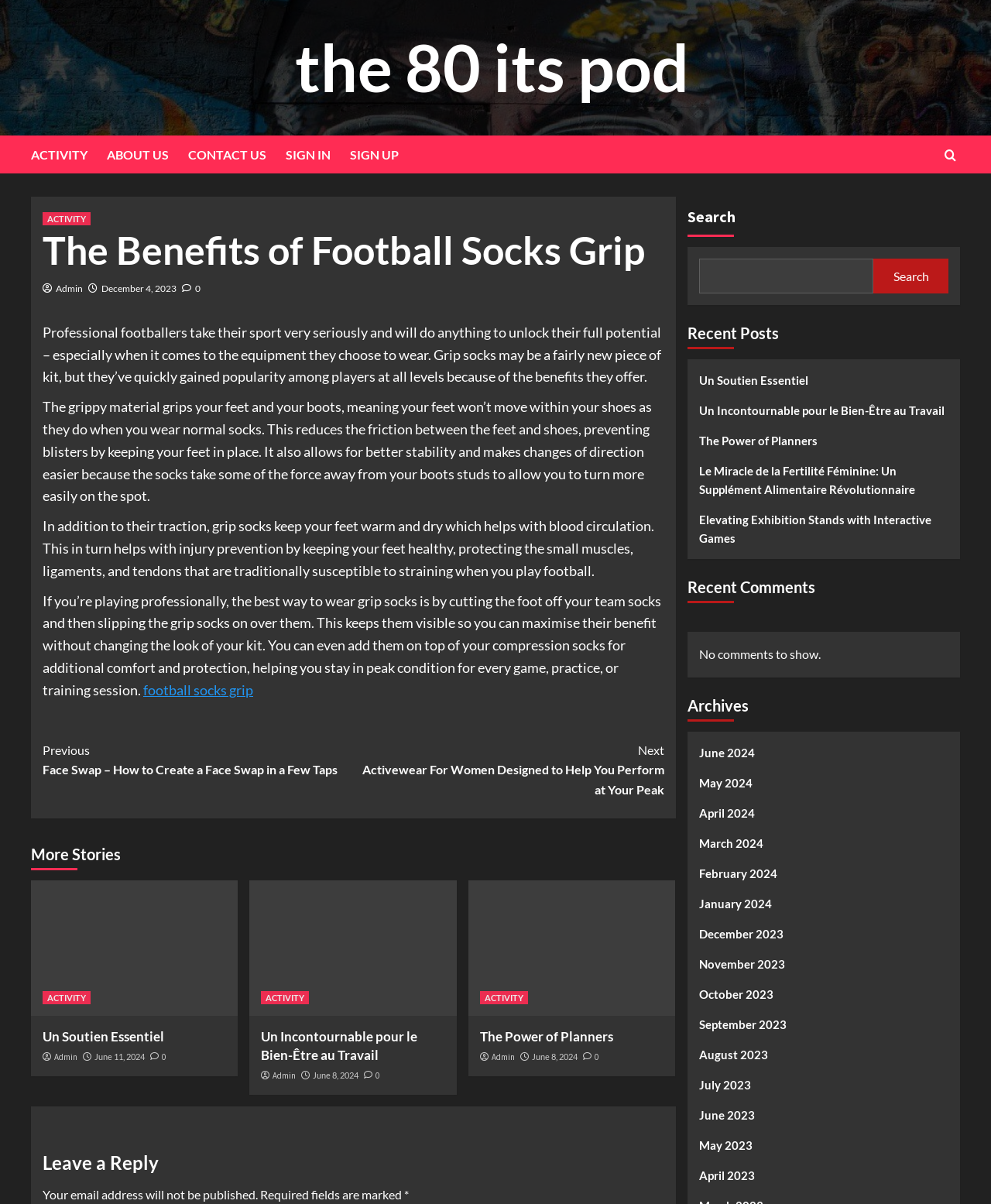Can you find the bounding box coordinates of the area I should click to execute the following instruction: "Leave a reply"?

[0.043, 0.948, 0.67, 0.984]